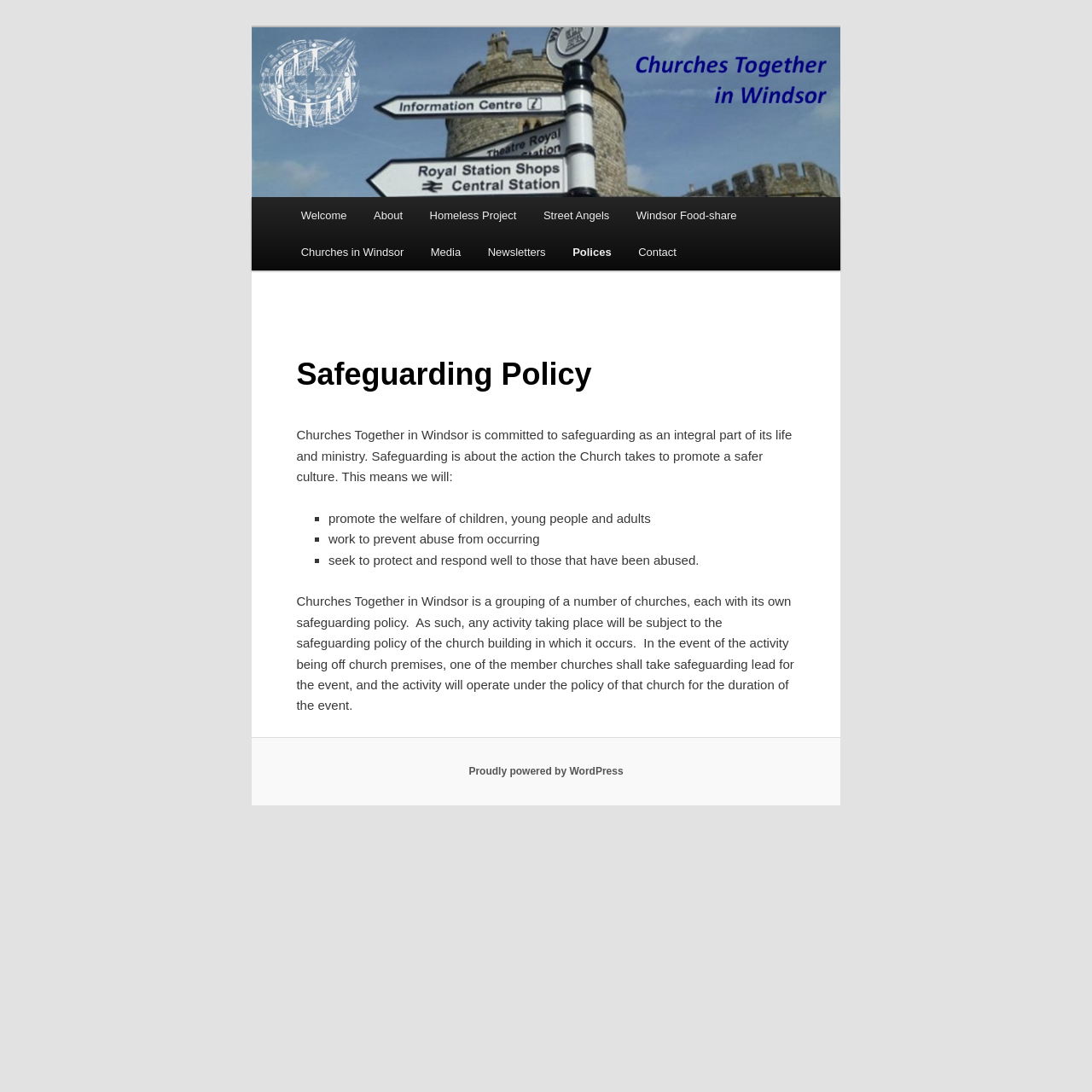What is the first action the Church takes to promote a safer culture?
Answer the question with a single word or phrase by looking at the picture.

Promote welfare of children, young people and adults